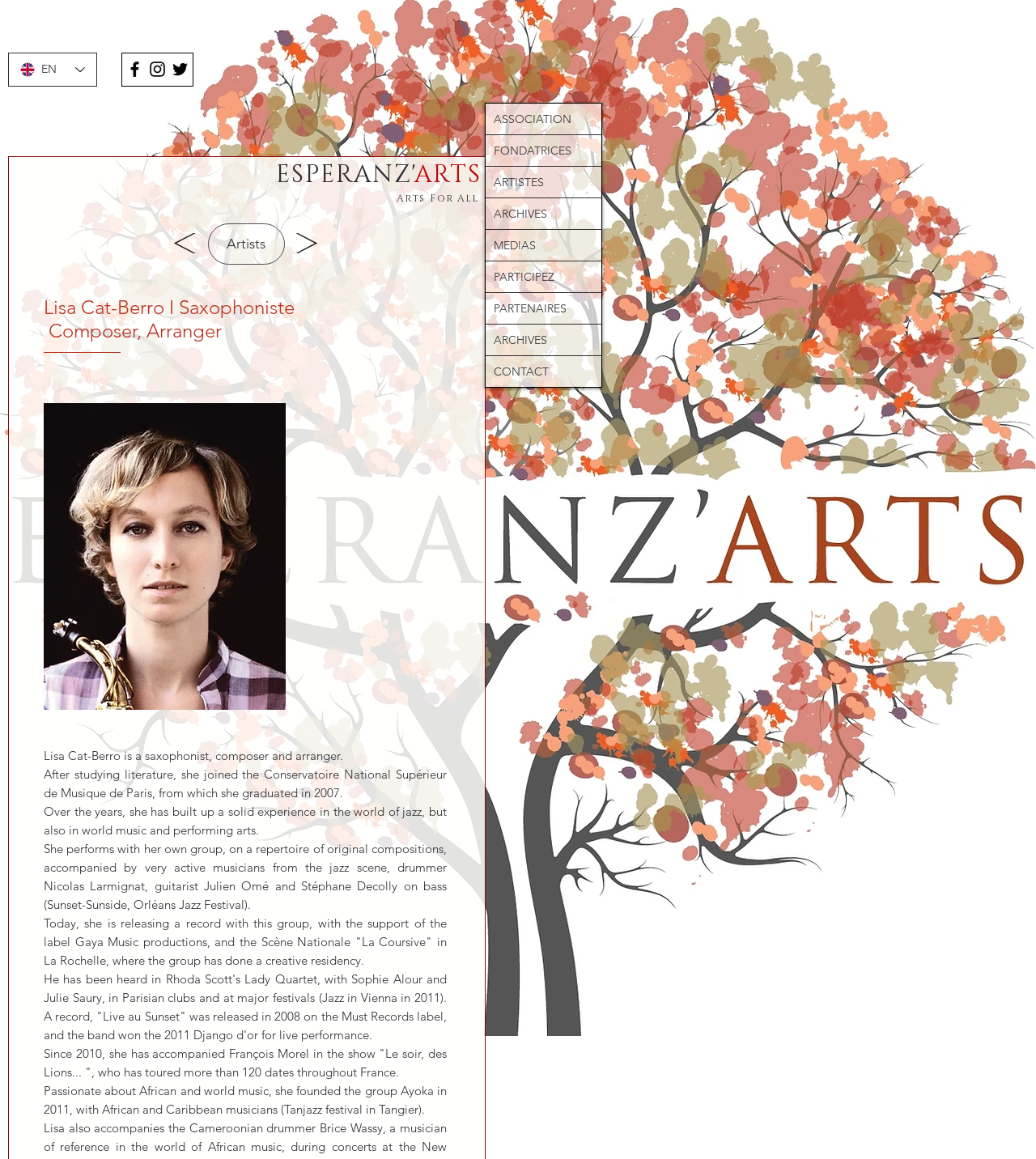Provide a short answer to the following question with just one word or phrase: What is the name of the show that Lisa Cat-Berro accompanied François Morel in?

Le soir, des Lions...